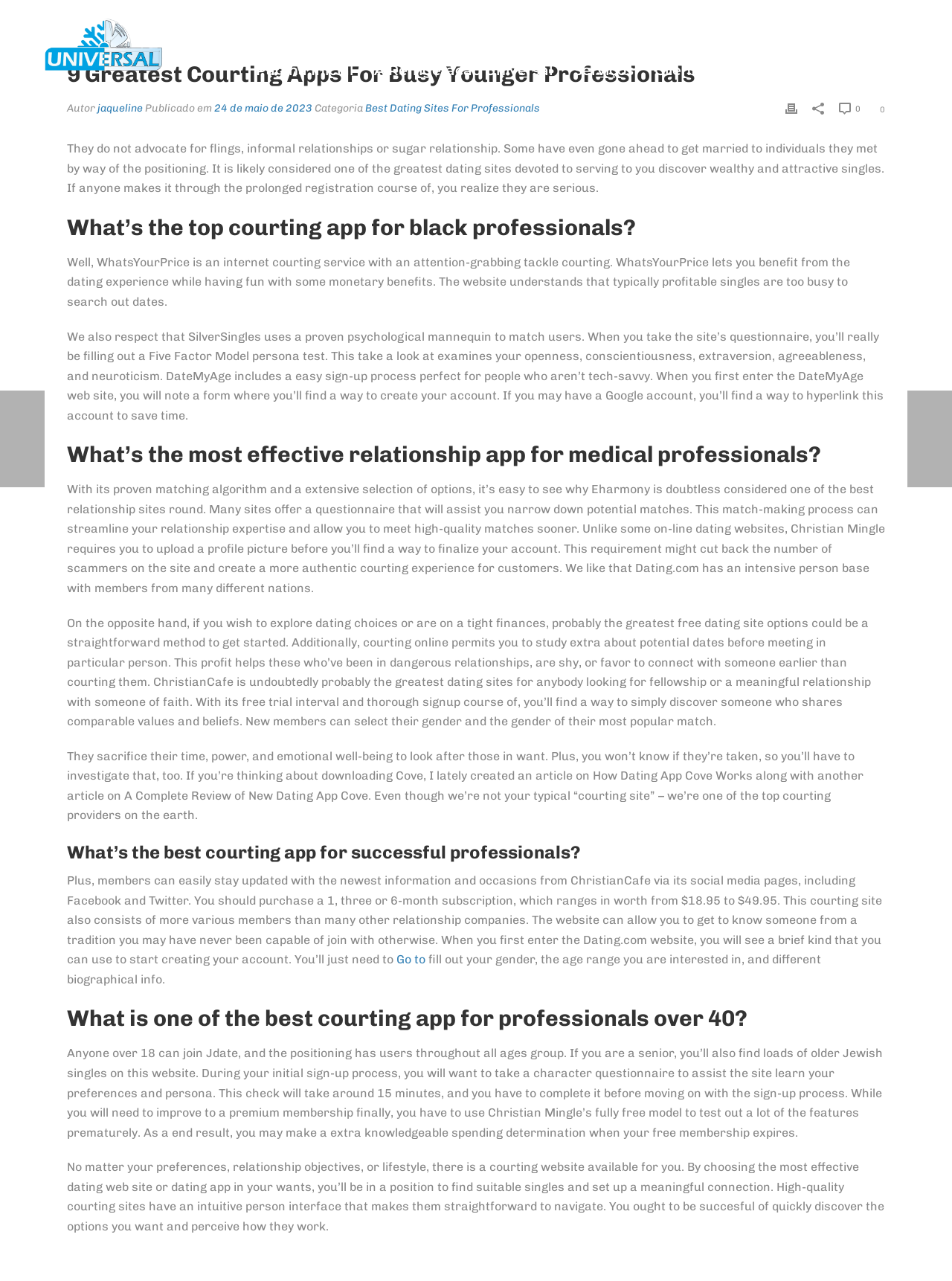Please locate the bounding box coordinates of the element that should be clicked to achieve the given instruction: "View recent comments".

None